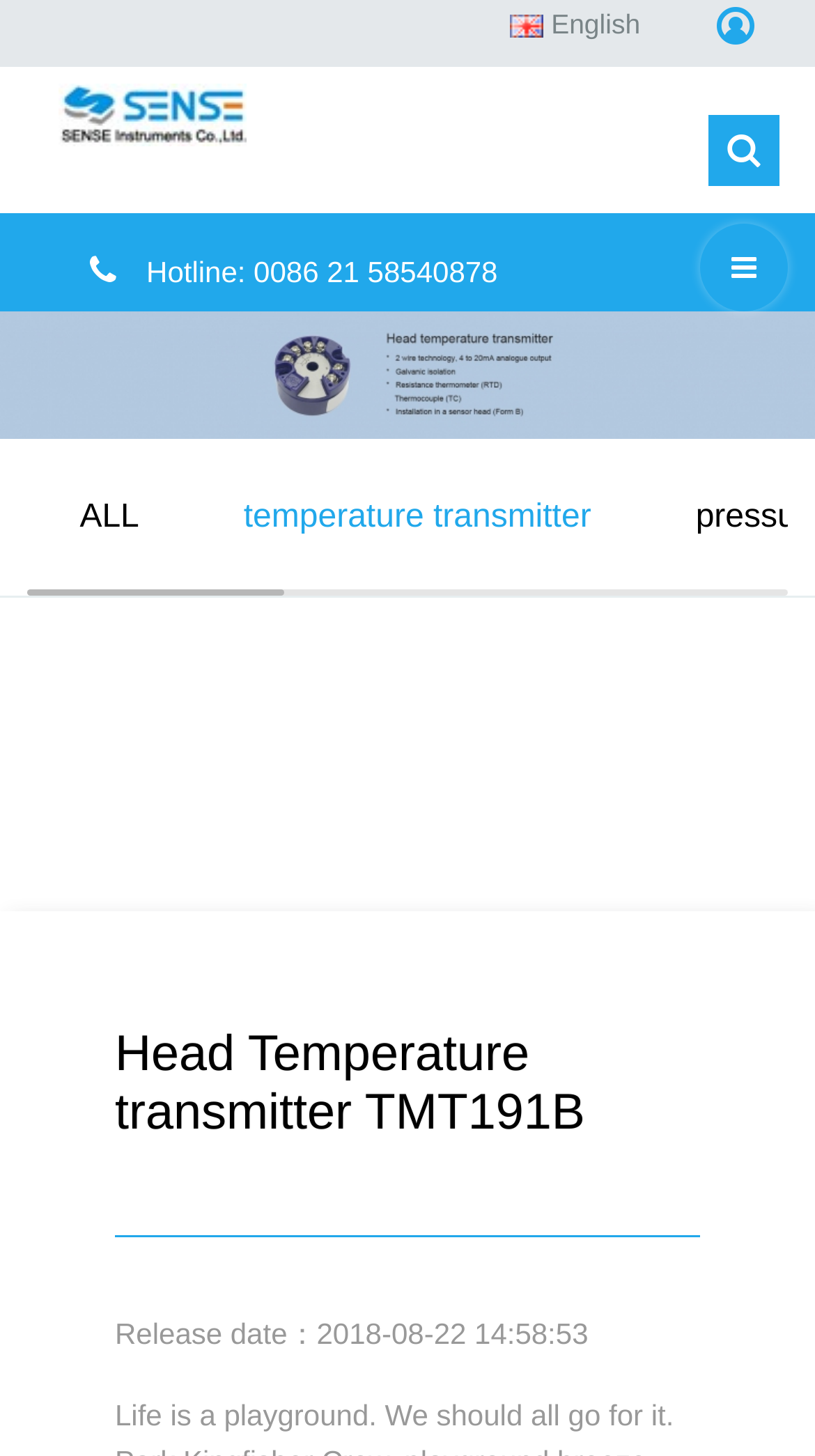Please provide the bounding box coordinates in the format (top-left x, top-left y, bottom-right x, bottom-right y). Remember, all values are floating point numbers between 0 and 1. What is the bounding box coordinate of the region described as: title="SENSE Instruments Co., Ltd."

[0.072, 0.066, 0.303, 0.089]